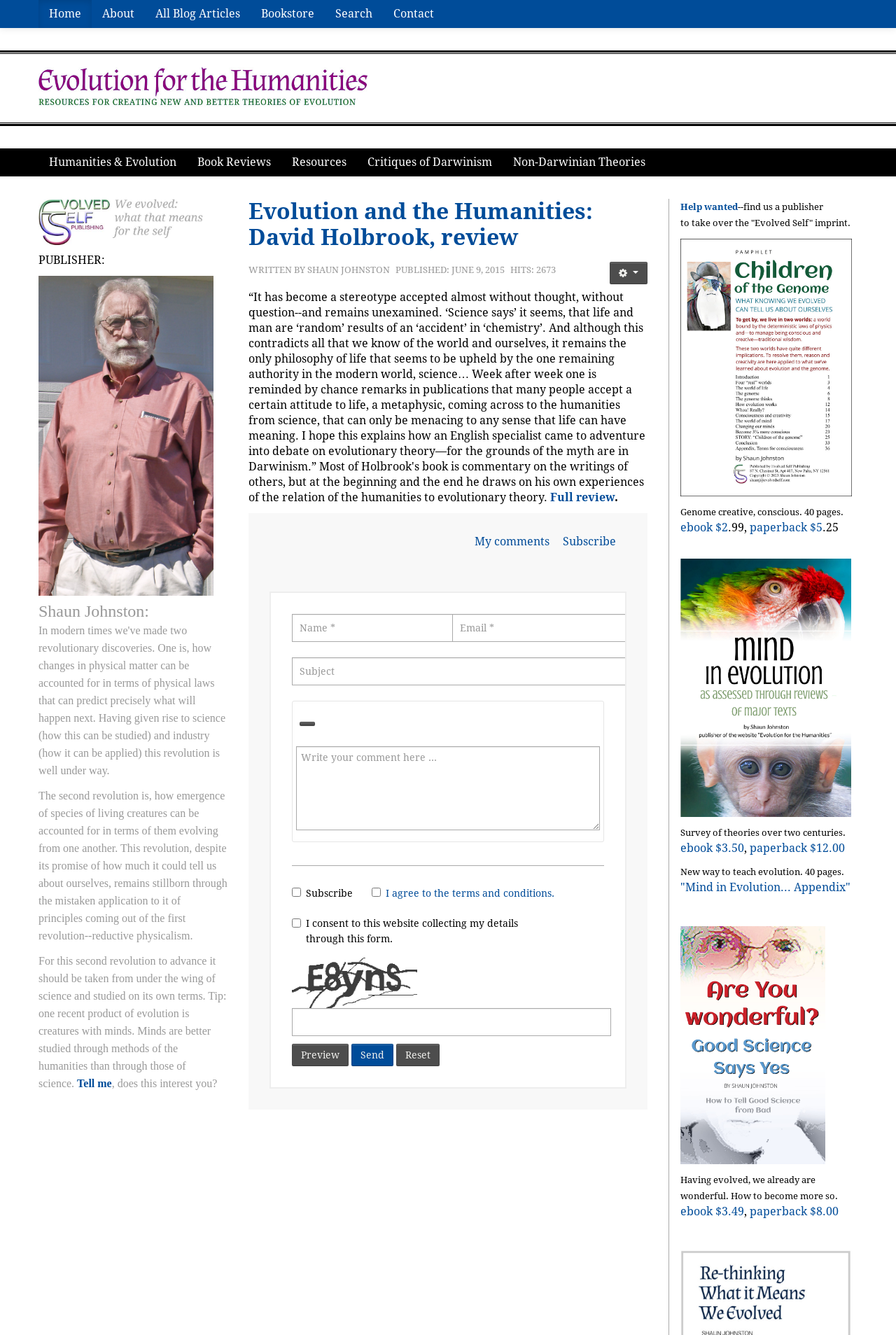Who is the author of the blog post?
With the help of the image, please provide a detailed response to the question.

I examined the blog post and found that the author's name is mentioned as 'Shaun Johnston'.